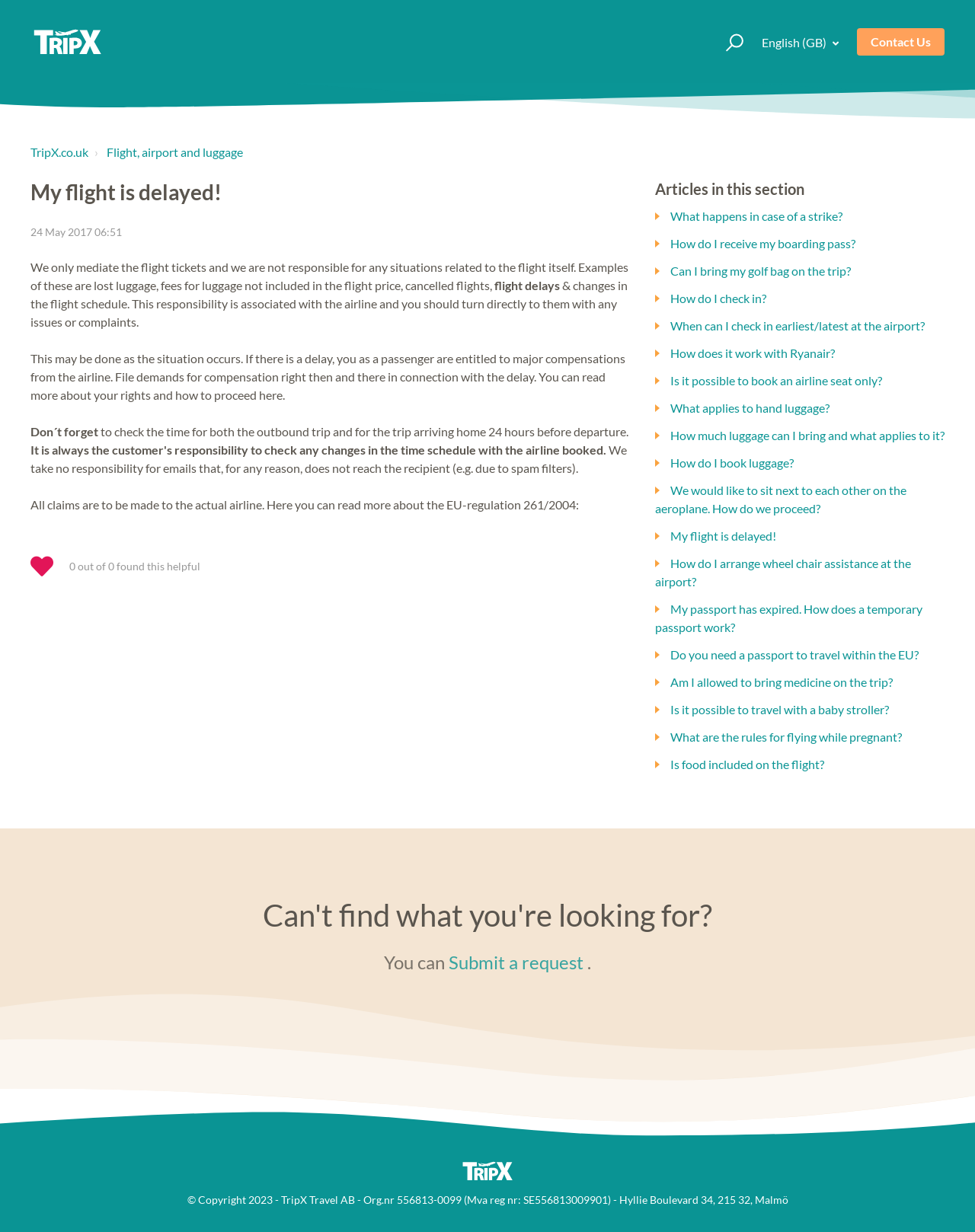How many links are there in the 'Articles in this section' section?
Using the image as a reference, answer the question in detail.

I counted the number of links in the 'Articles in this section' section, starting from 'What happens in case of a strike?' to 'What are the rules for flying while pregnant?'. There are 15 links in total.